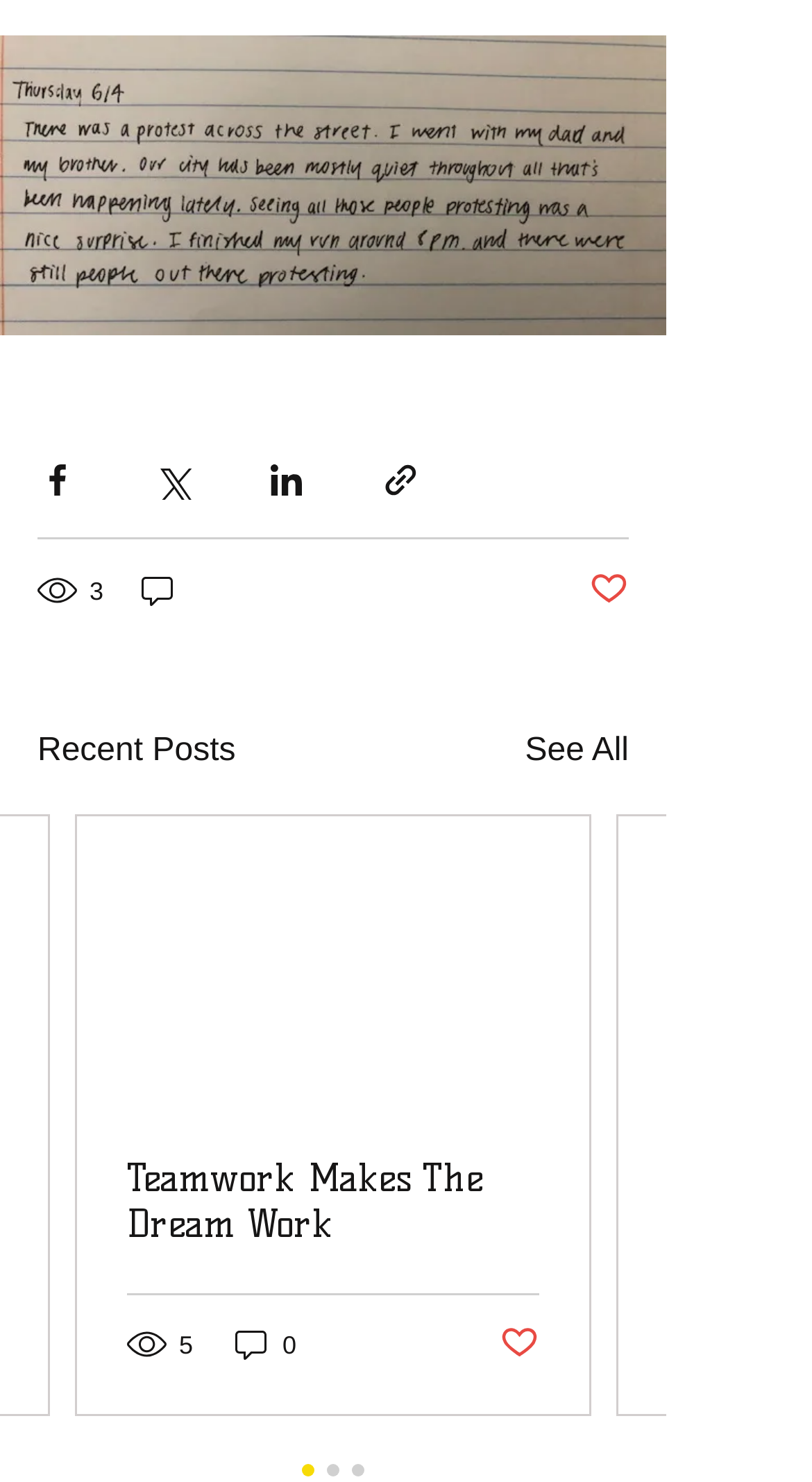Locate the bounding box coordinates of the element to click to perform the following action: 'Visit Electronics Store WordPress Theme'. The coordinates should be given as four float values between 0 and 1, in the form of [left, top, right, bottom].

None